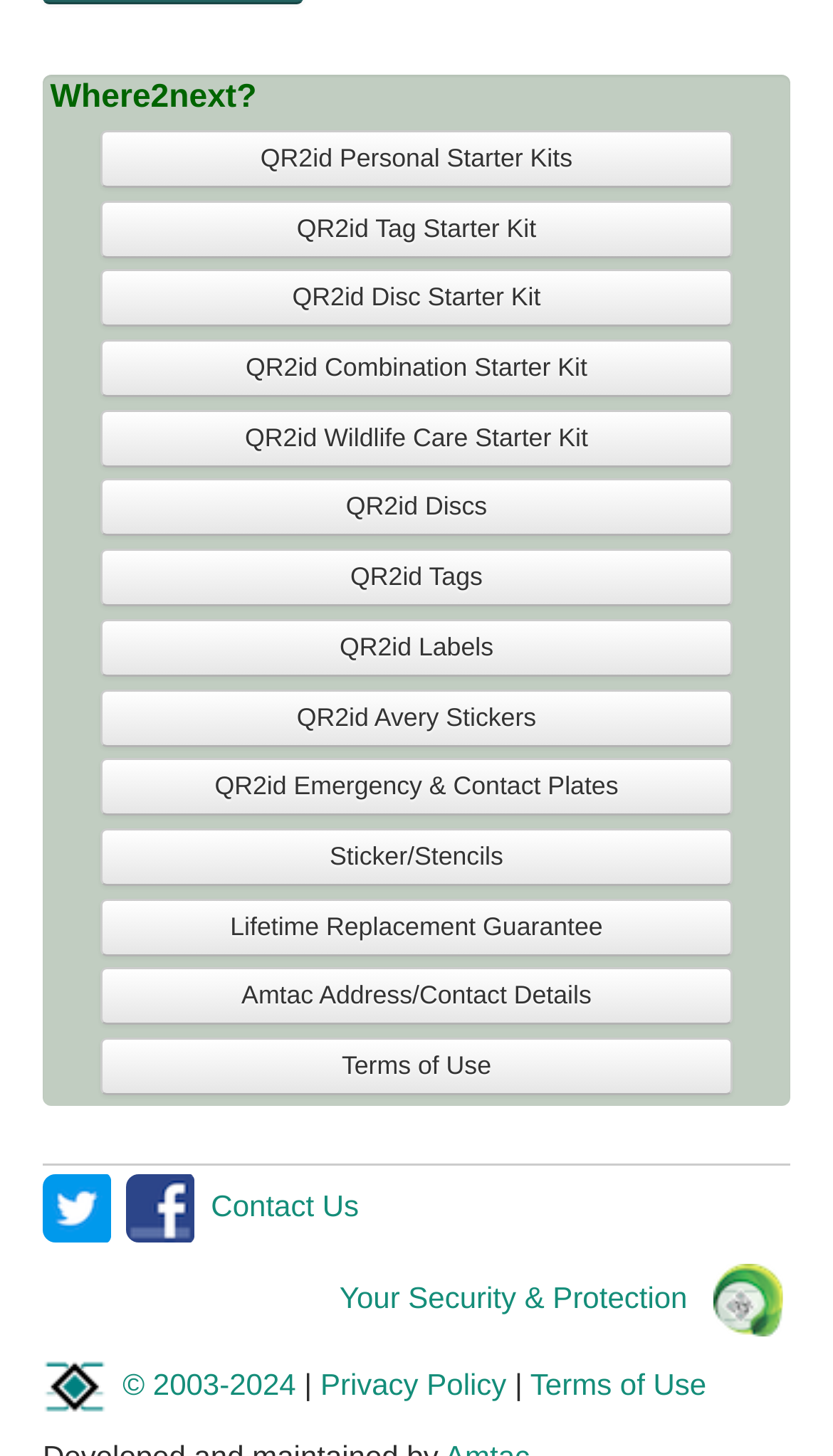Determine the bounding box coordinates for the region that must be clicked to execute the following instruction: "Contact Us".

[0.253, 0.816, 0.431, 0.839]